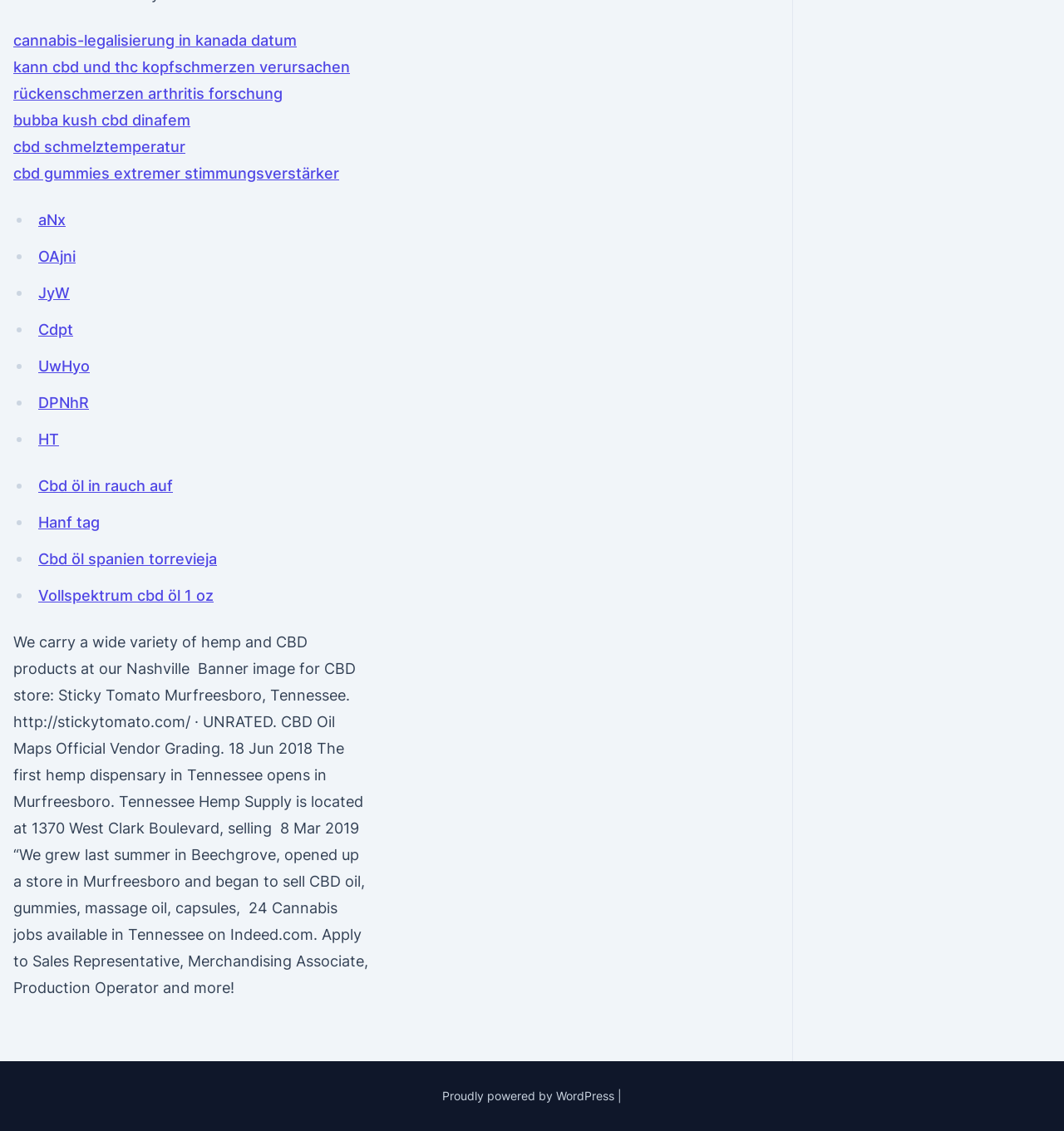Find the bounding box coordinates for the area that must be clicked to perform this action: "Read about CBD and THC causing headaches".

[0.012, 0.051, 0.329, 0.067]